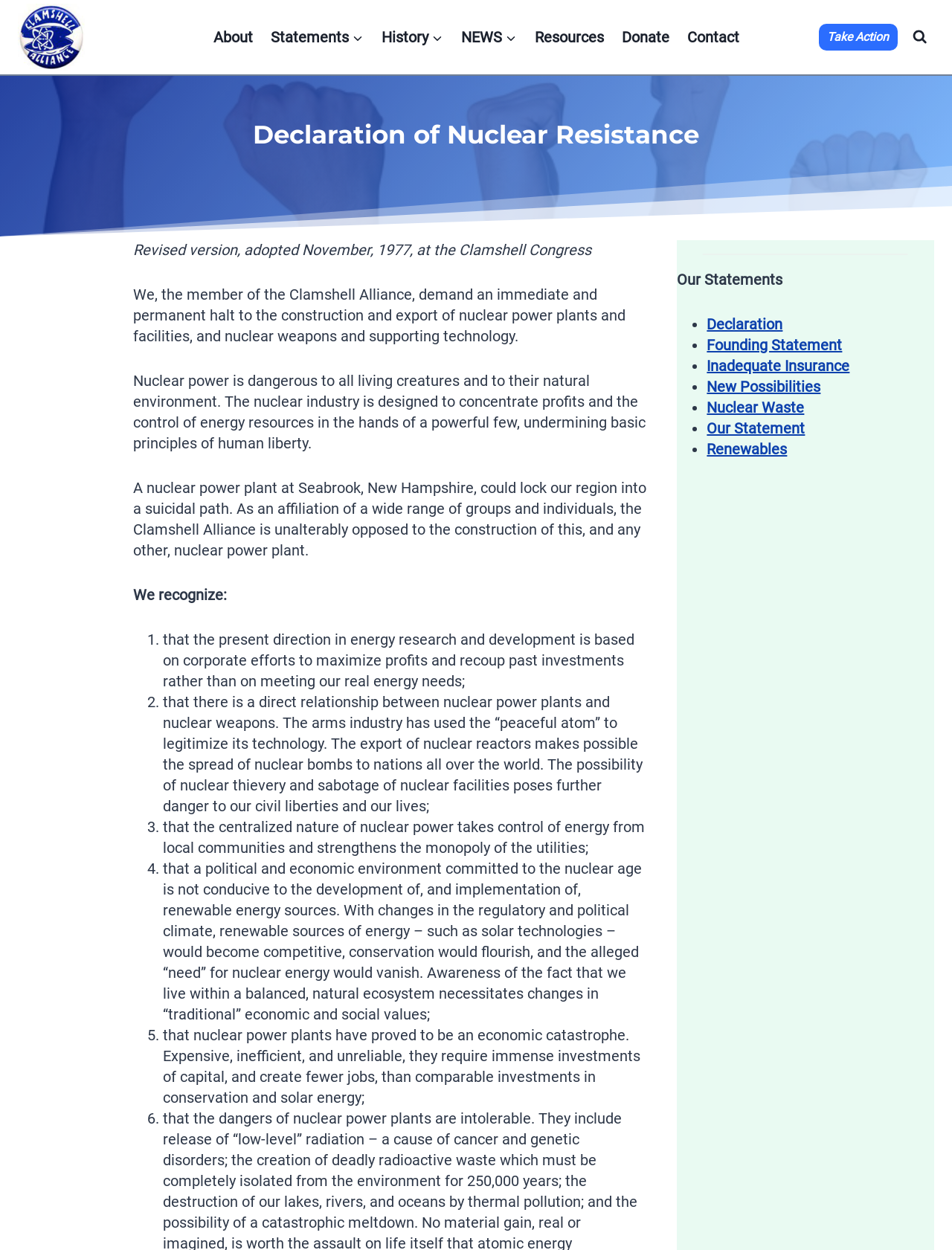Write an exhaustive caption that covers the webpage's main aspects.

The webpage is titled "Declaration – Clamshell Alliance" and features a prominent link to "Clamshell Alliance" at the top left corner, accompanied by an image with the same name. Below this, there is a primary navigation menu that spans across the top of the page, containing links to "About", "Statements", "History", "NEWS", "Resources", "Donate", and "Contact".

On the right side of the page, there is a call-to-action link "Take Action" and a search form button. When the search form button is expanded, it reveals a heading "Declaration of Nuclear Resistance" followed by a series of paragraphs and a list of statements.

The main content of the page is divided into sections, with the first section describing the Clamshell Alliance's demands and opposition to nuclear power plants. This is followed by a list of six points, each highlighting a reason why nuclear power is dangerous or undesirable.

Below this list, there is a horizontal separator, and then a section titled "Our Statements" that lists six links to different statements, including "Declaration", "Founding Statement", and "Renewables".